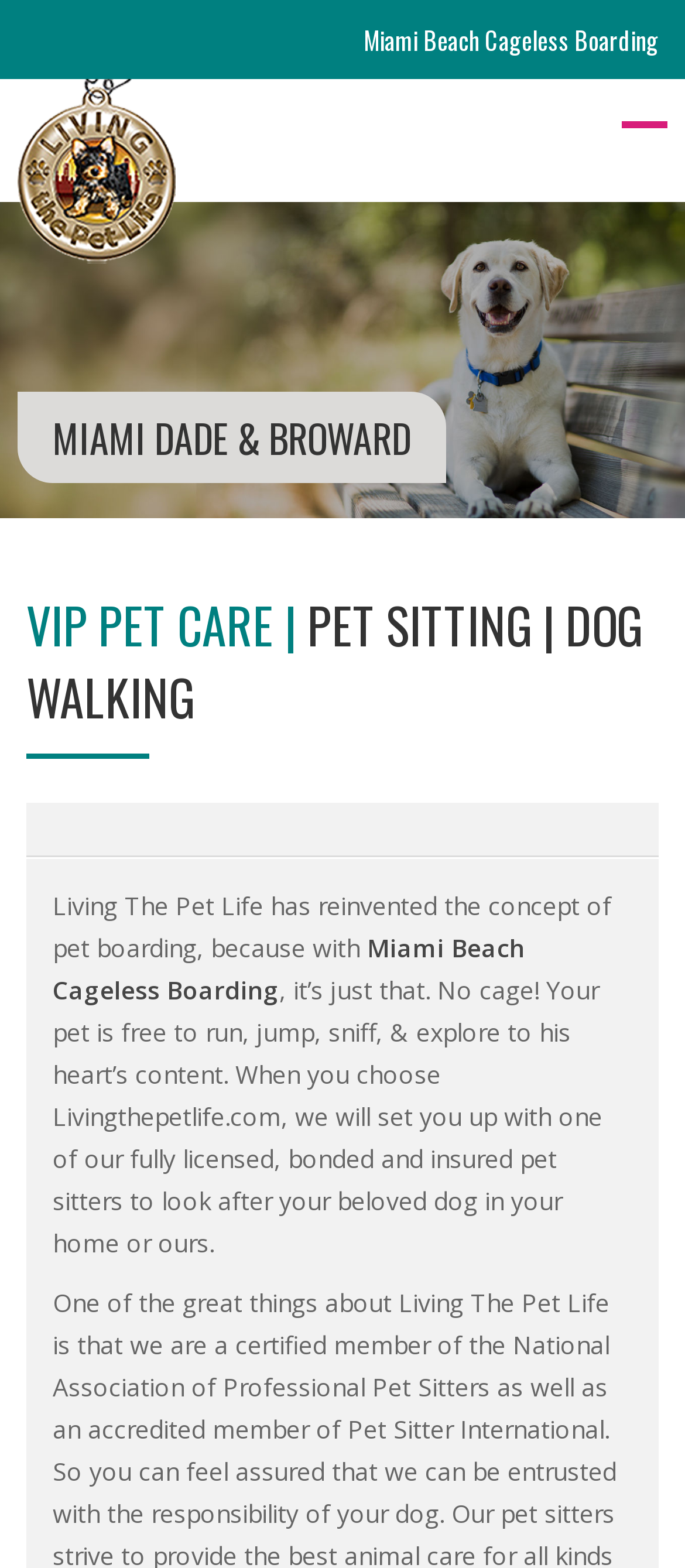Please answer the following question using a single word or phrase: 
What is the name of the pet care service?

Living The Pet Life